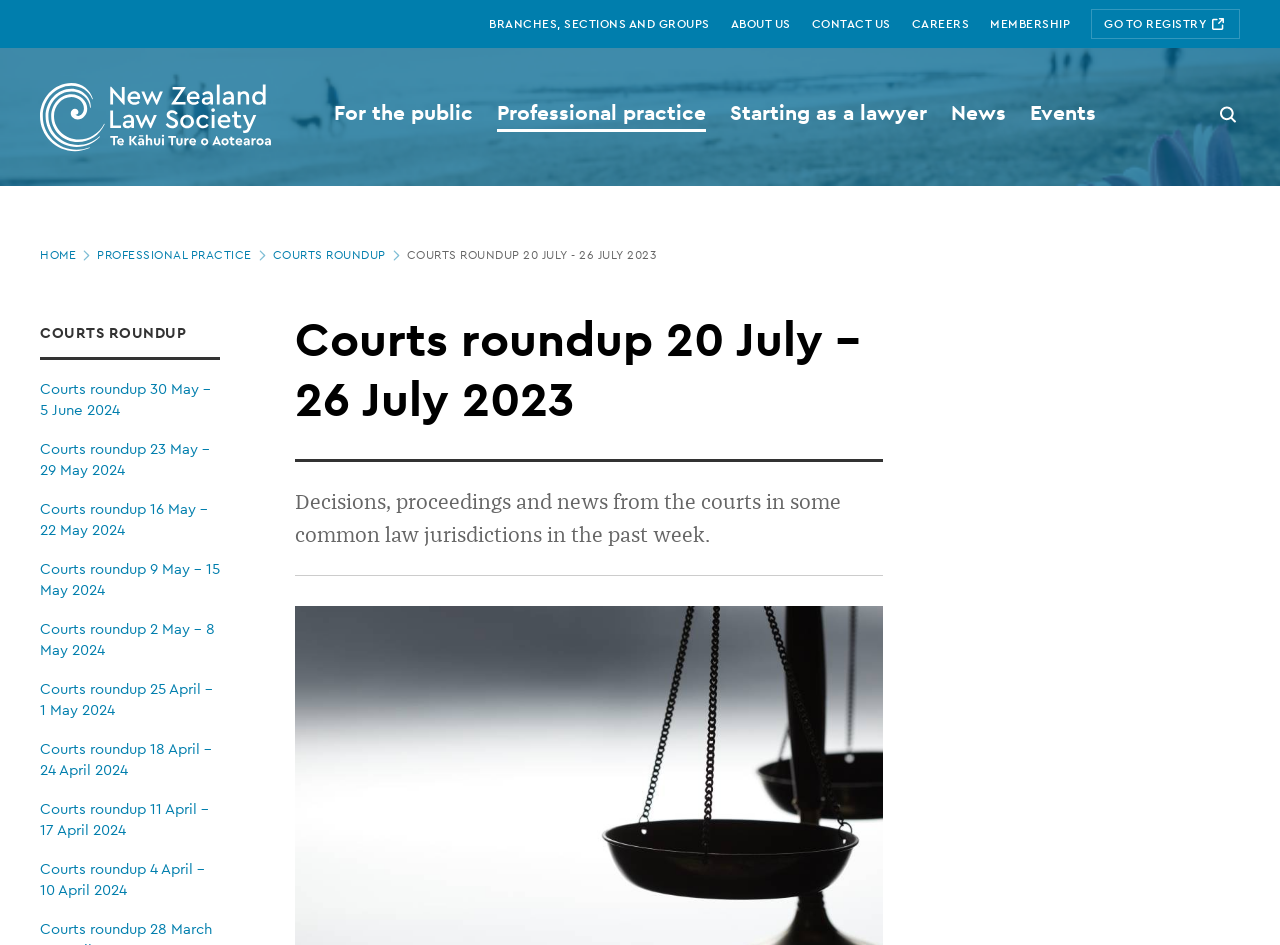Find the bounding box coordinates of the clickable area that will achieve the following instruction: "Click on the link to Twitter".

None